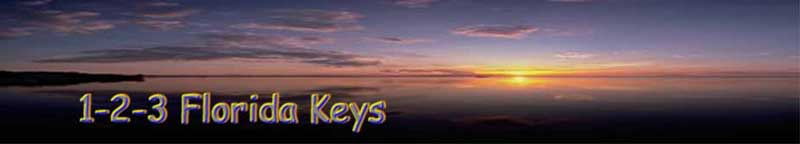Offer a meticulous description of the image.

The image presents a stunning sunrise over the tranquil waters of the Florida Keys. Below the horizon, soft hues of pink and orange blend seamlessly with the fading light of dusk, creating a serene and inviting atmosphere. The foreground features the elegant script "1-2-3 Florida Keys," suggesting a focus on the unique experiences and adventures that await visitors in this tropical paradise. The combination of the picturesque landscape and the playful typography embodies the spirit of exploration and relaxation that the Florida Keys are renowned for, making it an enticing destination for vacationers.